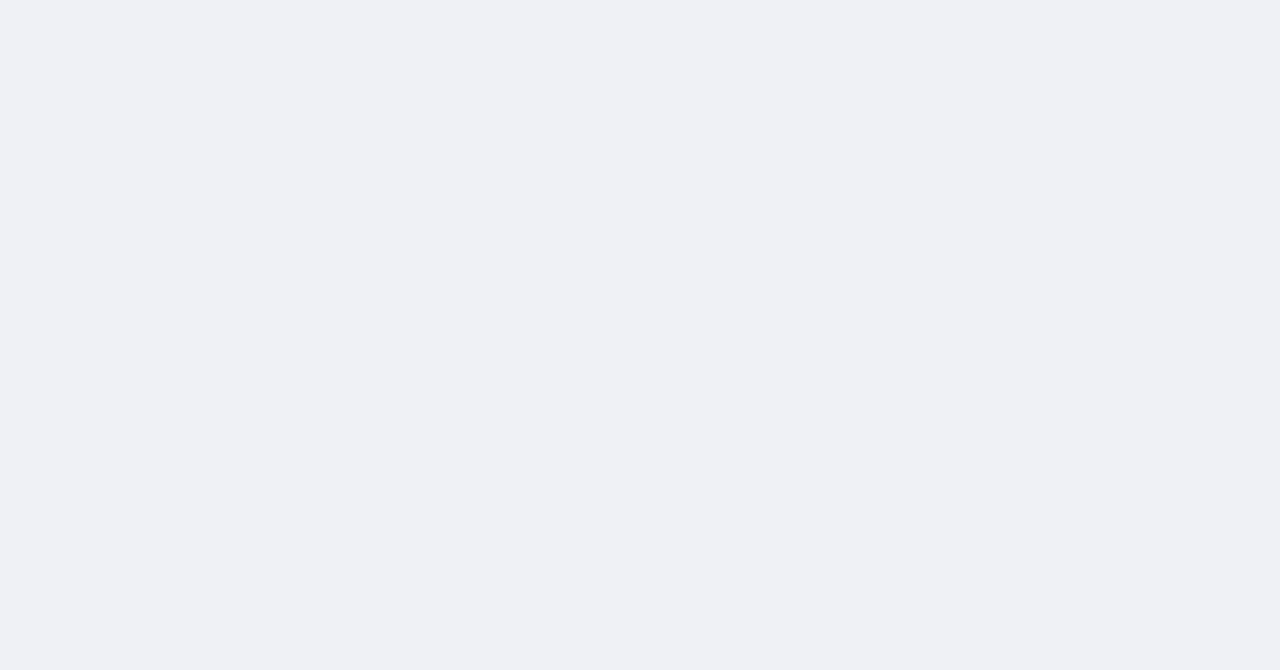Locate the bounding box coordinates of the area that needs to be clicked to fulfill the following instruction: "Access your credit report". The coordinates should be in the format of four float numbers between 0 and 1, namely [left, top, right, bottom].

None